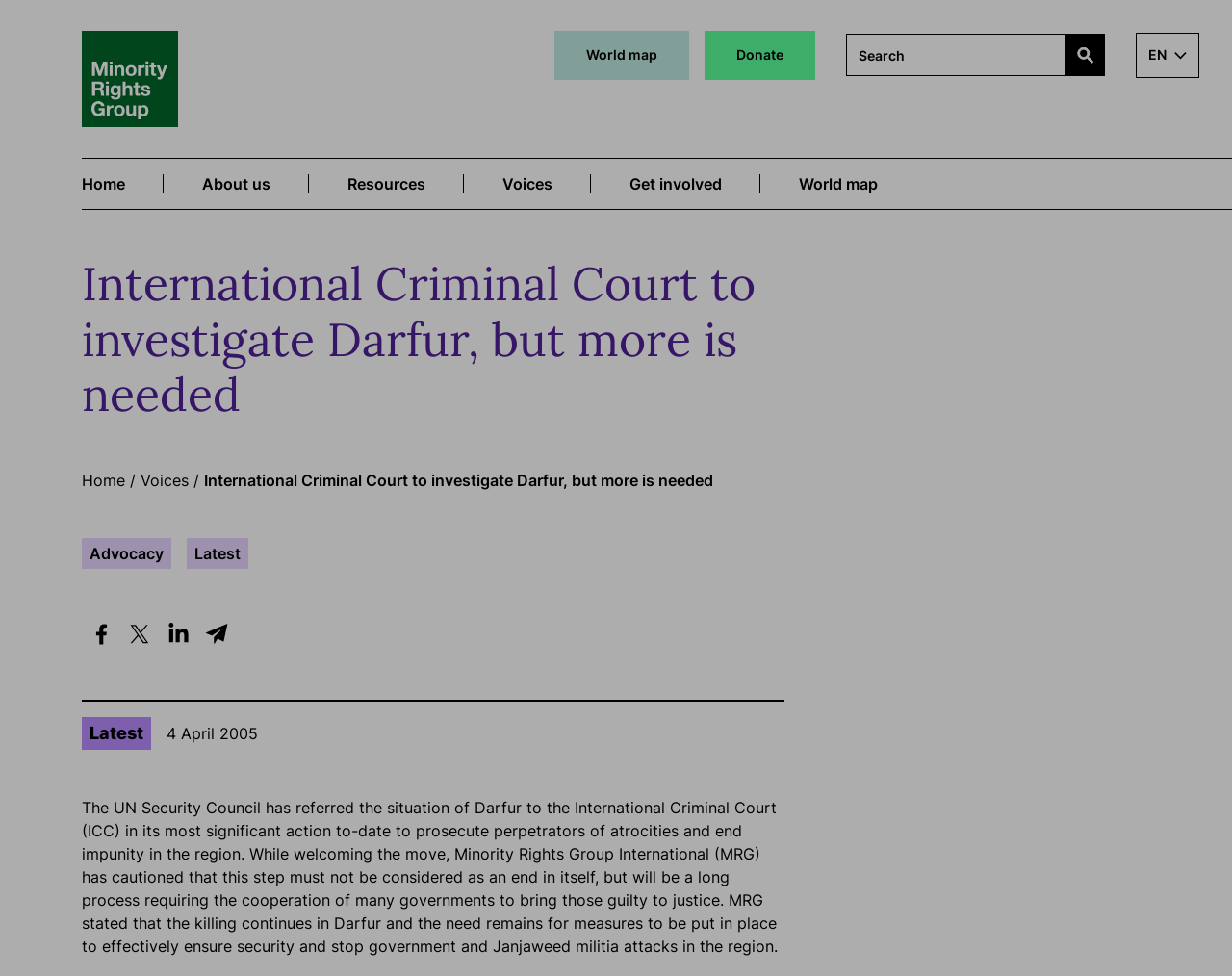From the webpage screenshot, predict the bounding box coordinates (top-left x, top-left y, bottom-right x, bottom-right y) for the UI element described here: title="Share on Twitter"

[0.098, 0.63, 0.129, 0.669]